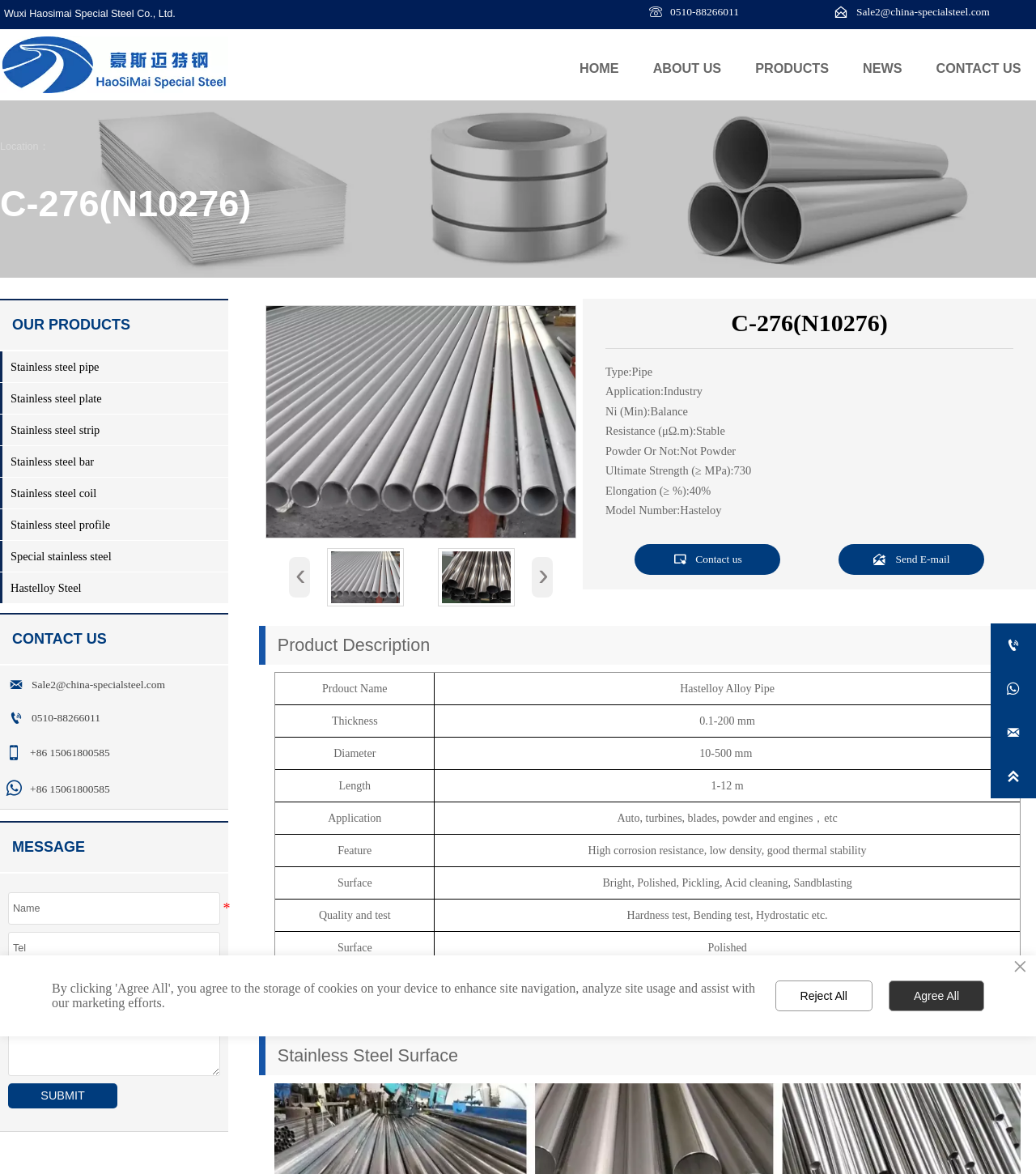Locate the bounding box coordinates of the region to be clicked to comply with the following instruction: "Click the HOME link". The coordinates must be four float numbers between 0 and 1, in the form [left, top, right, bottom].

[0.541, 0.03, 0.612, 0.085]